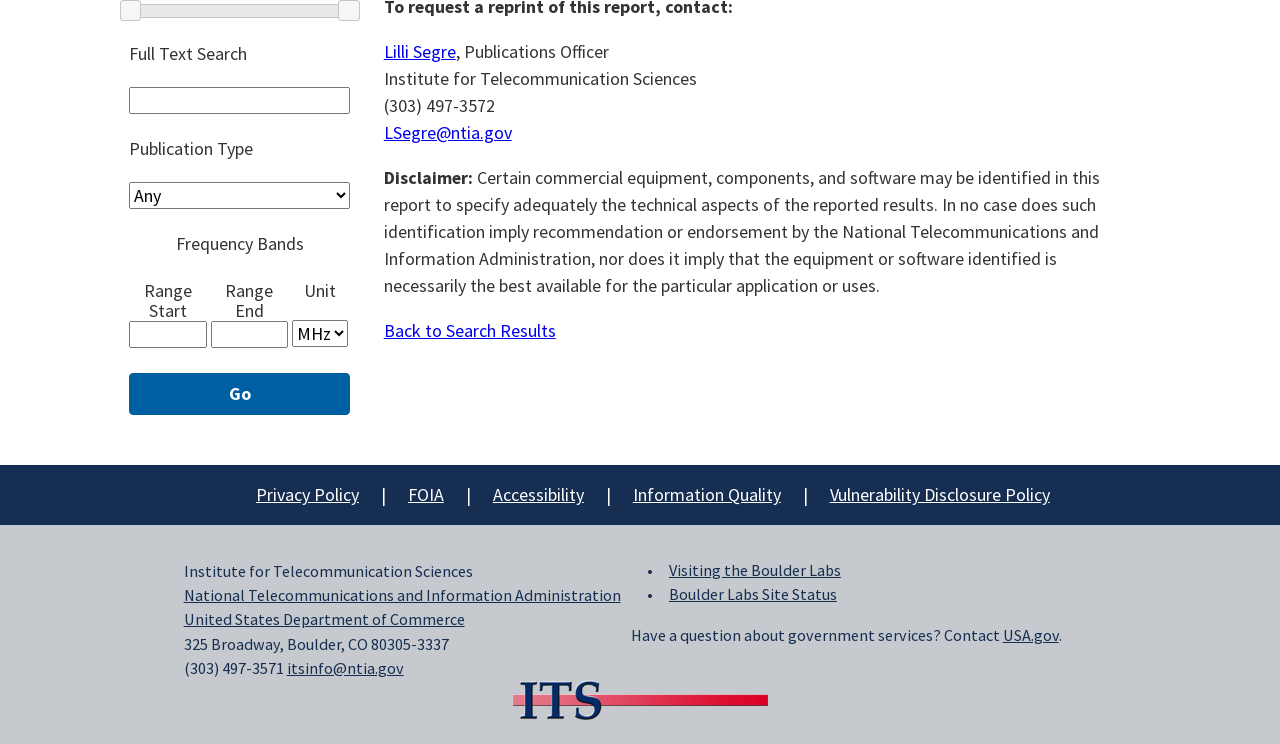Determine the bounding box coordinates of the clickable area required to perform the following instruction: "Select publication type". The coordinates should be represented as four float numbers between 0 and 1: [left, top, right, bottom].

[0.101, 0.245, 0.273, 0.281]